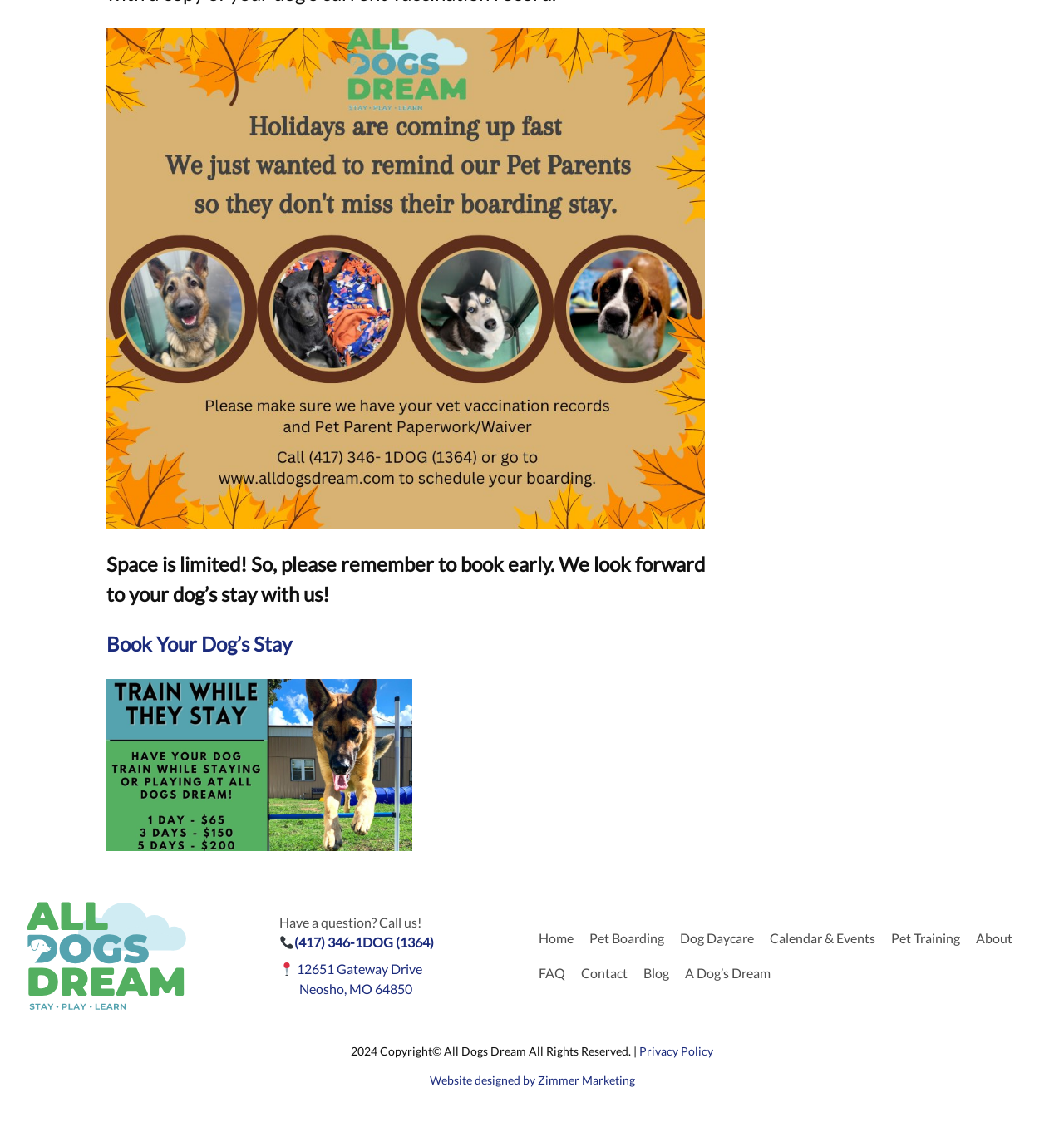What is the phone number to call for inquiries?
Answer the question in a detailed and comprehensive manner.

The phone number to call for inquiries can be found in the footer section of the webpage, where it says 'Have a question? Call us!' followed by the phone number '(417) 346-1DOG (1364)' as a link.